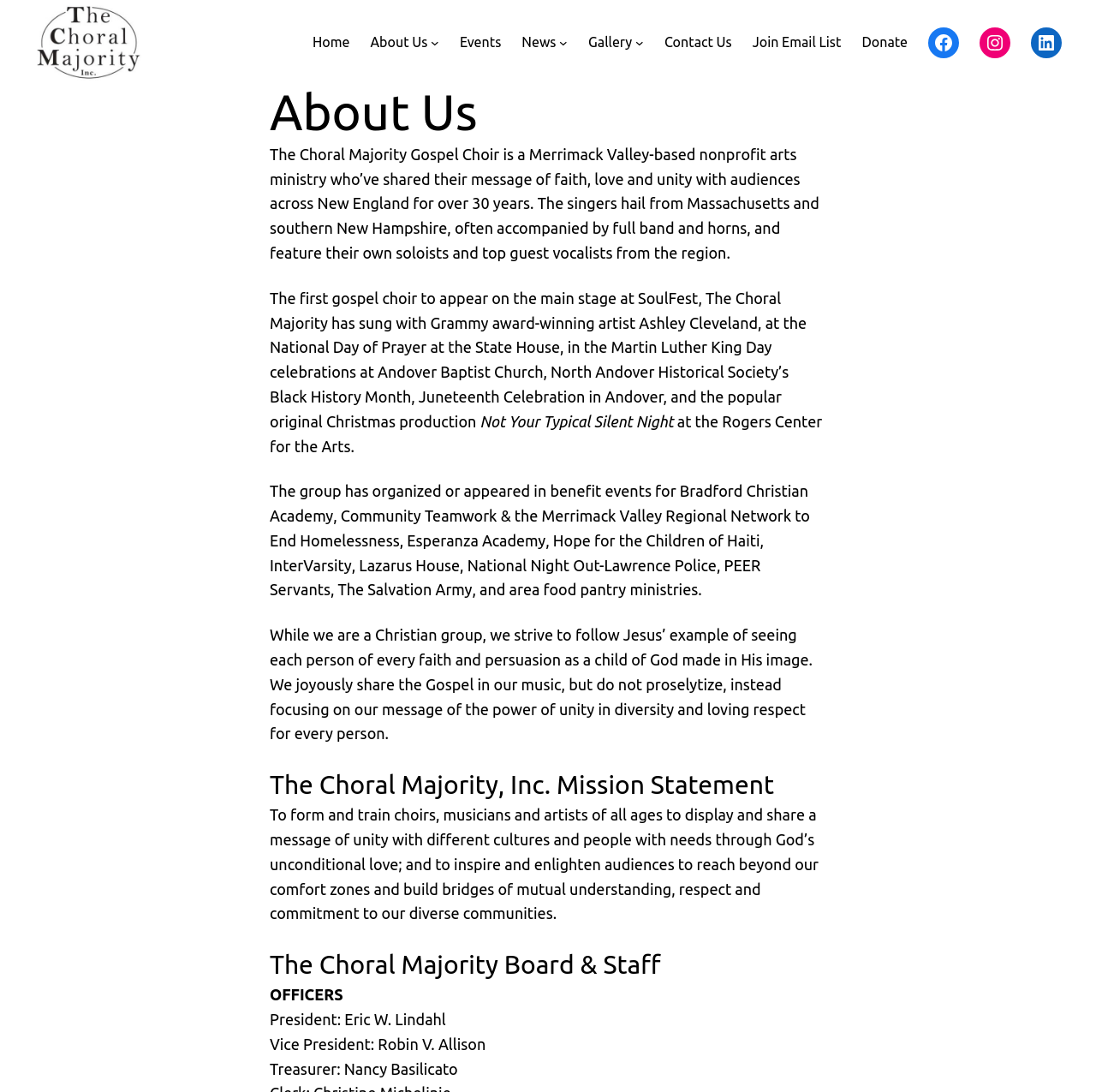What is the purpose of the benefit events organized by the group? Based on the image, give a response in one word or a short phrase.

To help various organizations